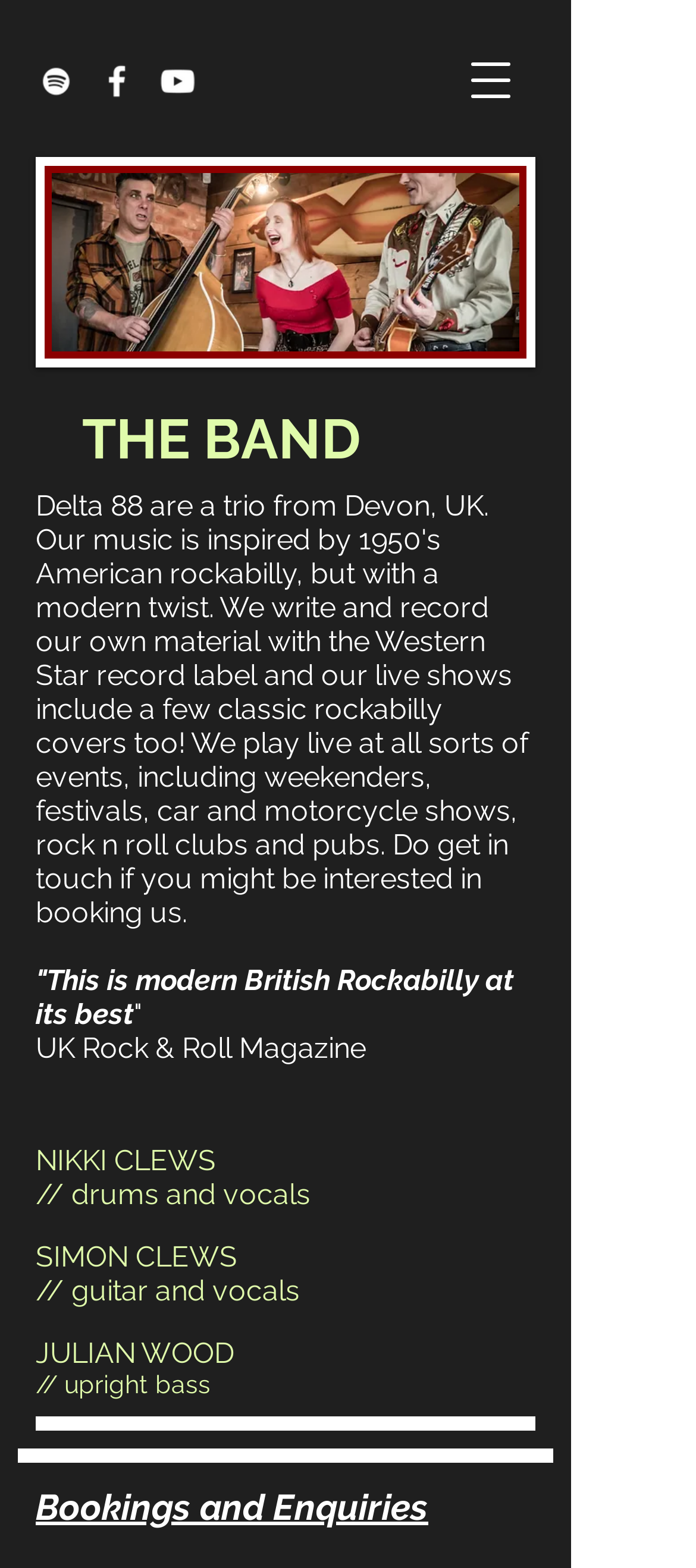Please provide a brief answer to the following inquiry using a single word or phrase:
What is the instrument played by Julian Wood?

upright bass